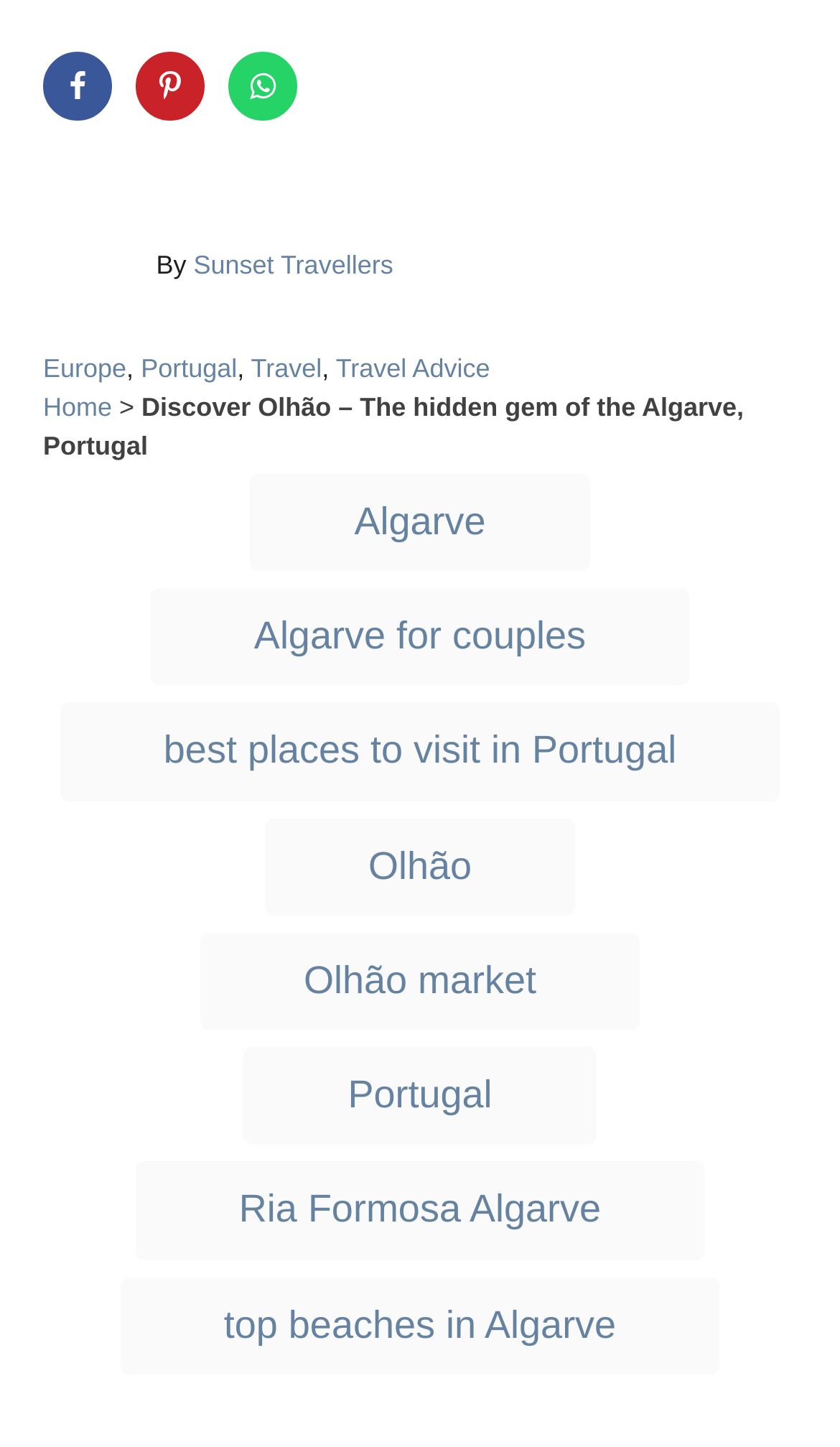Please respond to the question using a single word or phrase:
How many tags are associated with the article?

7